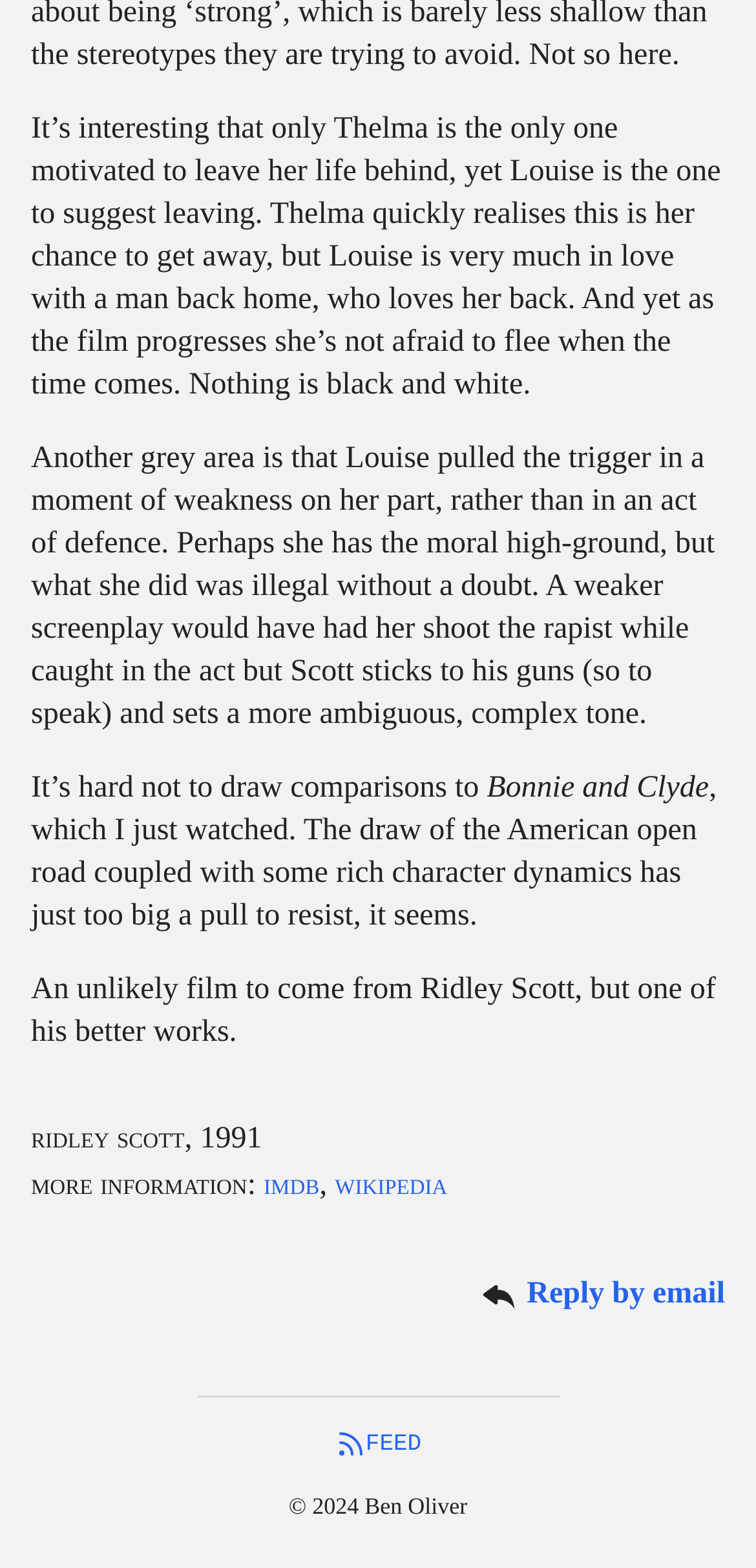Give the bounding box coordinates for the element described as: "Reply by email".

[0.697, 0.811, 0.959, 0.841]